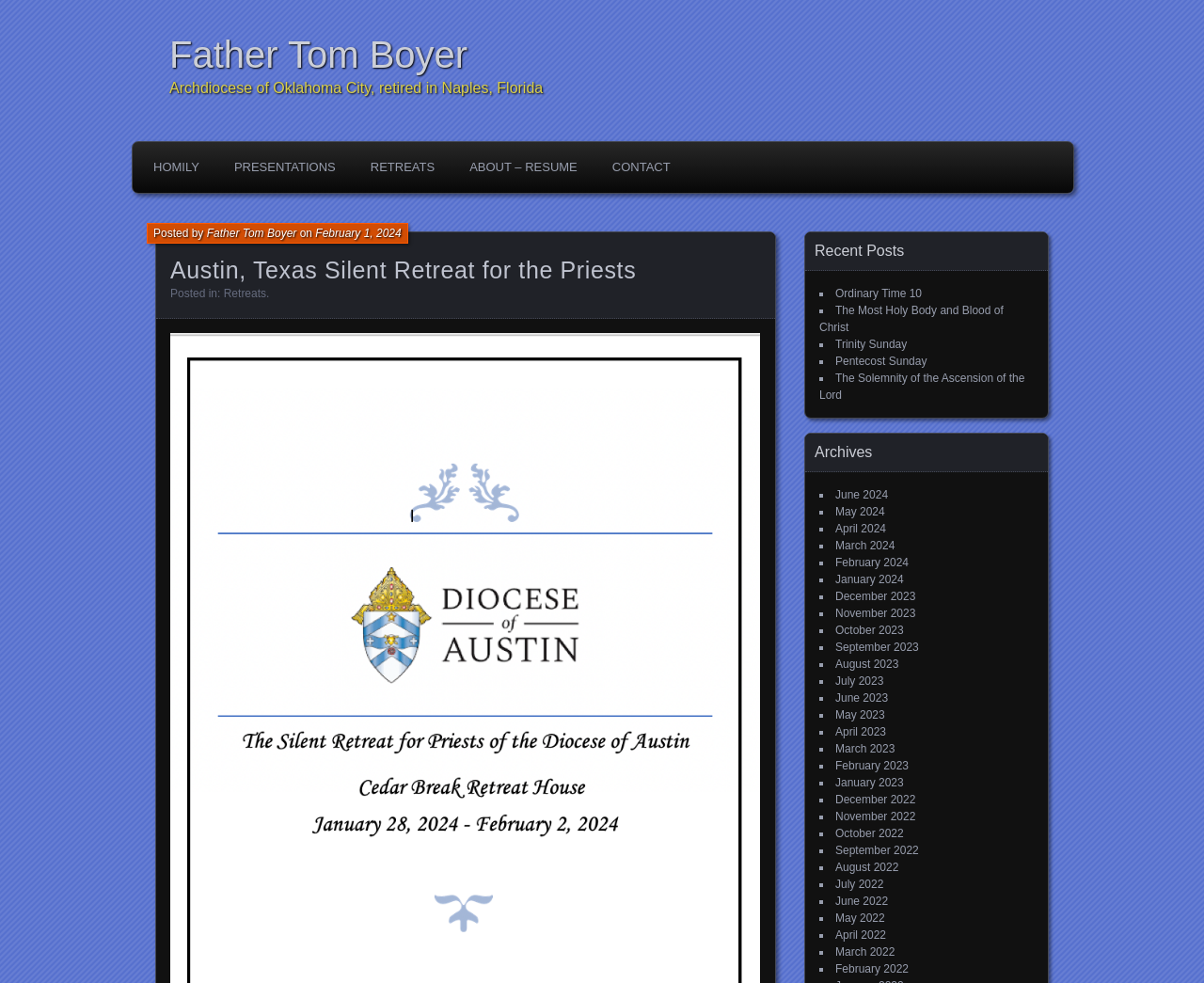Identify the bounding box of the UI component described as: "Homily".

[0.116, 0.151, 0.177, 0.189]